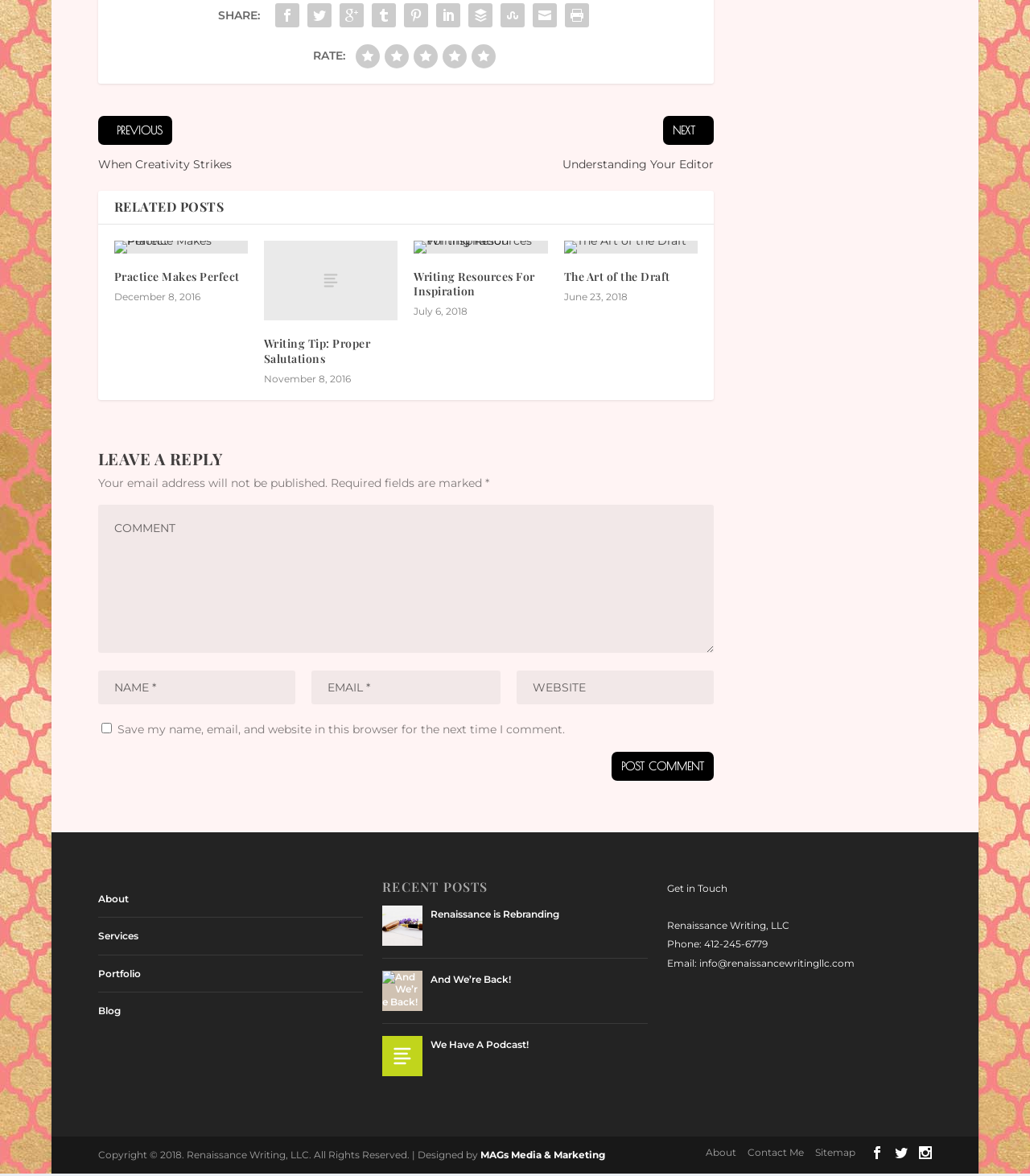Please mark the bounding box coordinates of the area that should be clicked to carry out the instruction: "Click on the 'Practice Makes Perfect' link".

[0.111, 0.087, 0.241, 0.098]